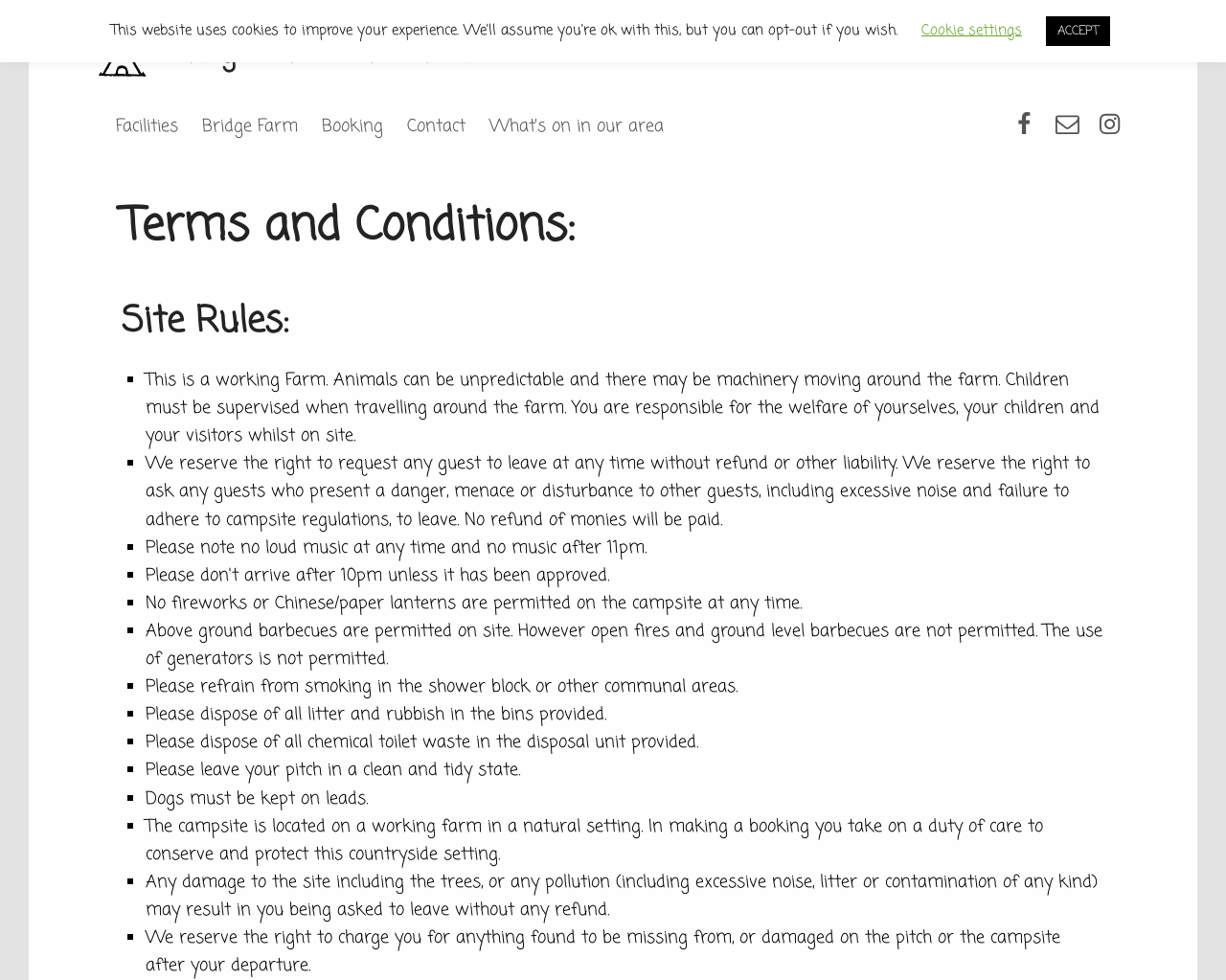From the image, can you give a detailed response to the question below:
What should you do with chemical toilet waste?

According to the rules listed on the webpage, 'Please dispose of all chemical toilet waste in the disposal unit provided.' Therefore, you should dispose of chemical toilet waste in the disposal unit.